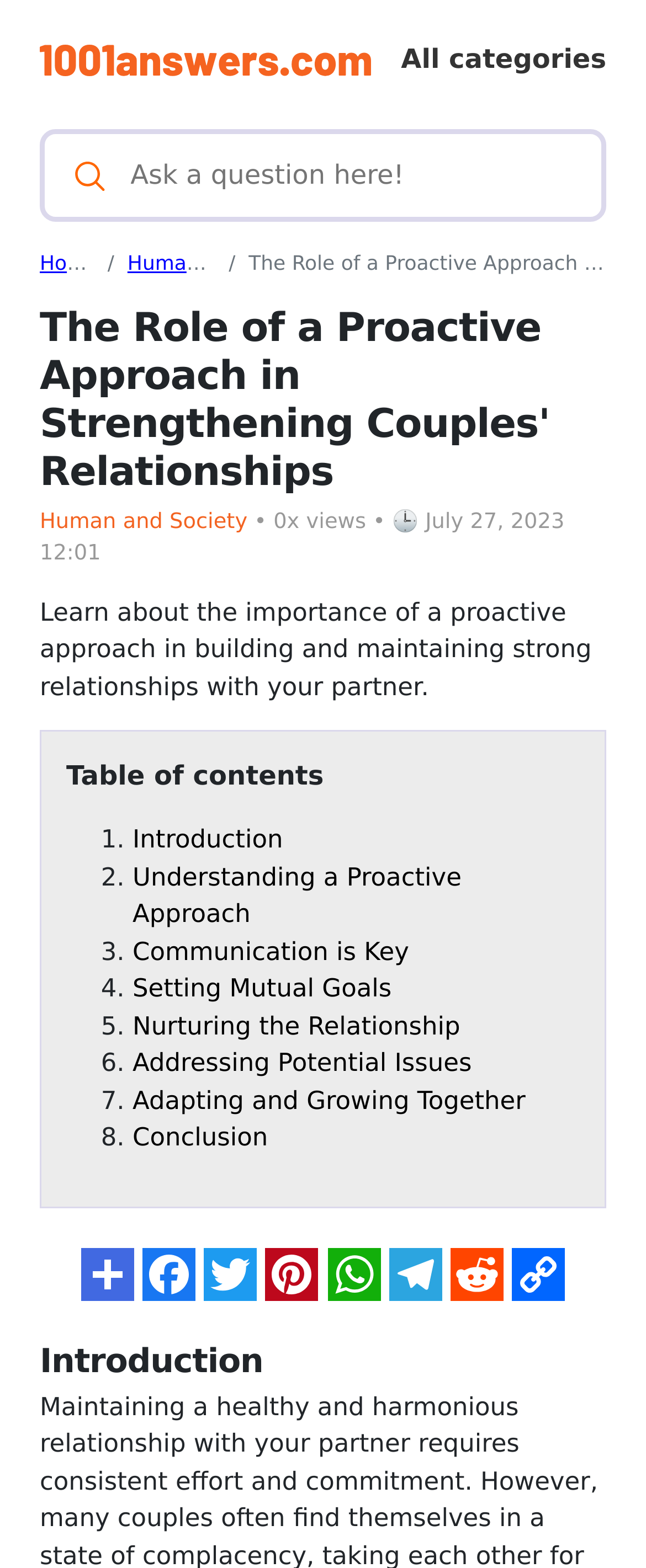Generate a comprehensive description of the contents of the webpage.

This webpage is about the importance of a proactive approach in building and maintaining strong relationships with your partner. At the top left corner, there is a logo of 1001answers.com, which is a clickable link. Next to it, there is a navigation breadcrumb with links to the homepage and the "Human and Society" category.

Below the navigation breadcrumb, there is a heading that displays the title of the article, "The Role of a Proactive Approach in Strengthening Couples' Relationships". Underneath the title, there is a link to the "Human and Society" category again, followed by a static text that displays the view count and the date of publication, "0x views • July 27, 2023 12:01".

The main content of the webpage is a summary of the article, which is divided into sections. The first section is an introduction, followed by a table of contents that lists eight points, including "Understanding a Proactive Approach", "Communication is Key", "Setting Mutual Goals", and so on. Each point is a clickable link.

On the right side of the webpage, there is a search bar with a prompt "Ask a question here!". Below the search bar, there is a small image.

At the bottom of the webpage, there are eight small images, each with a corresponding link. These images are arranged horizontally and take up the entire width of the webpage.

Overall, the webpage has a clean and organized layout, with clear headings and concise text. The use of images and links adds visual interest and makes it easy to navigate.